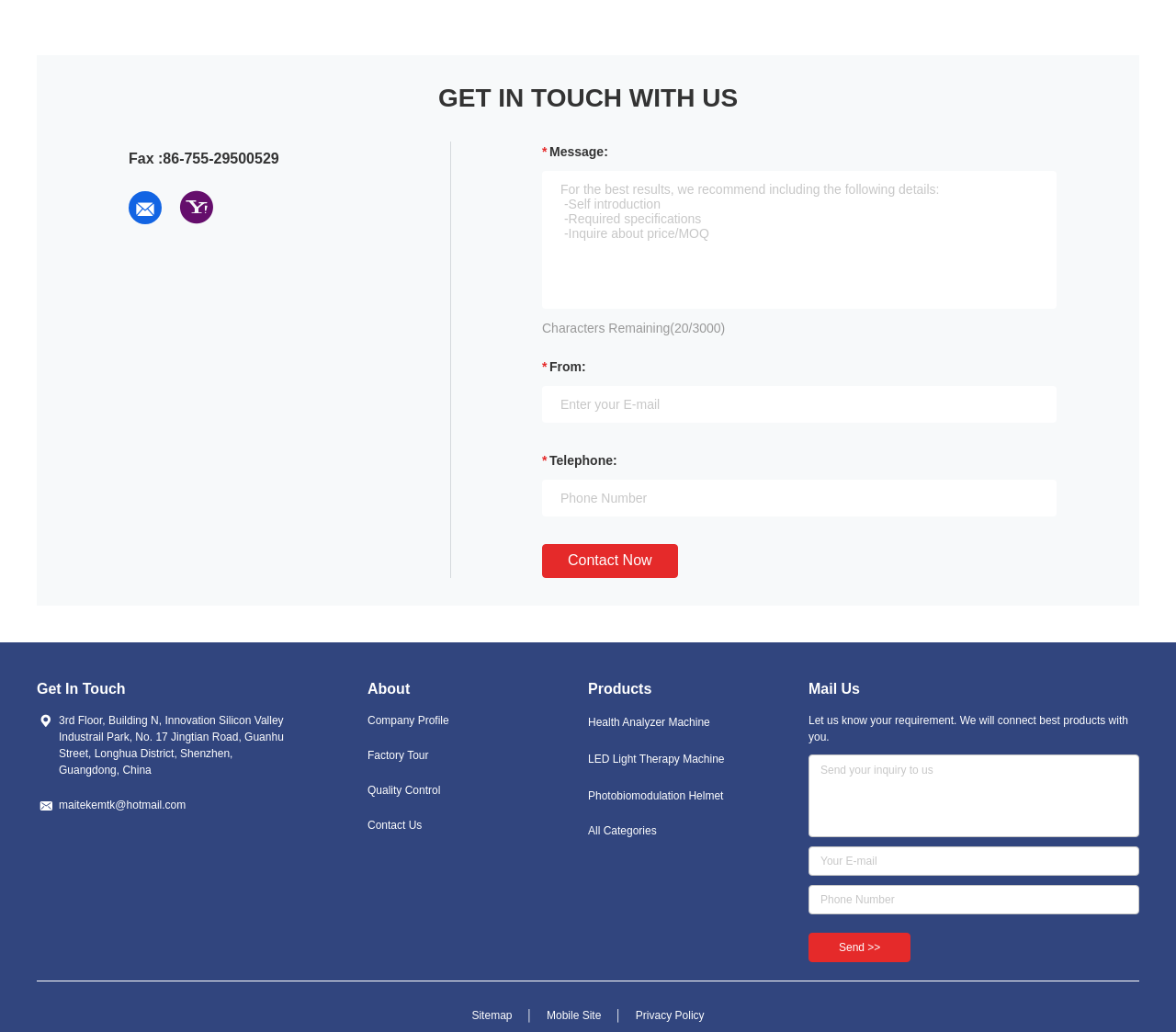What is the maximum number of characters allowed in the message?
Kindly offer a detailed explanation using the data available in the image.

The character limit is indicated next to the message input field, where it says 'Characters Remaining (20/3000)'.